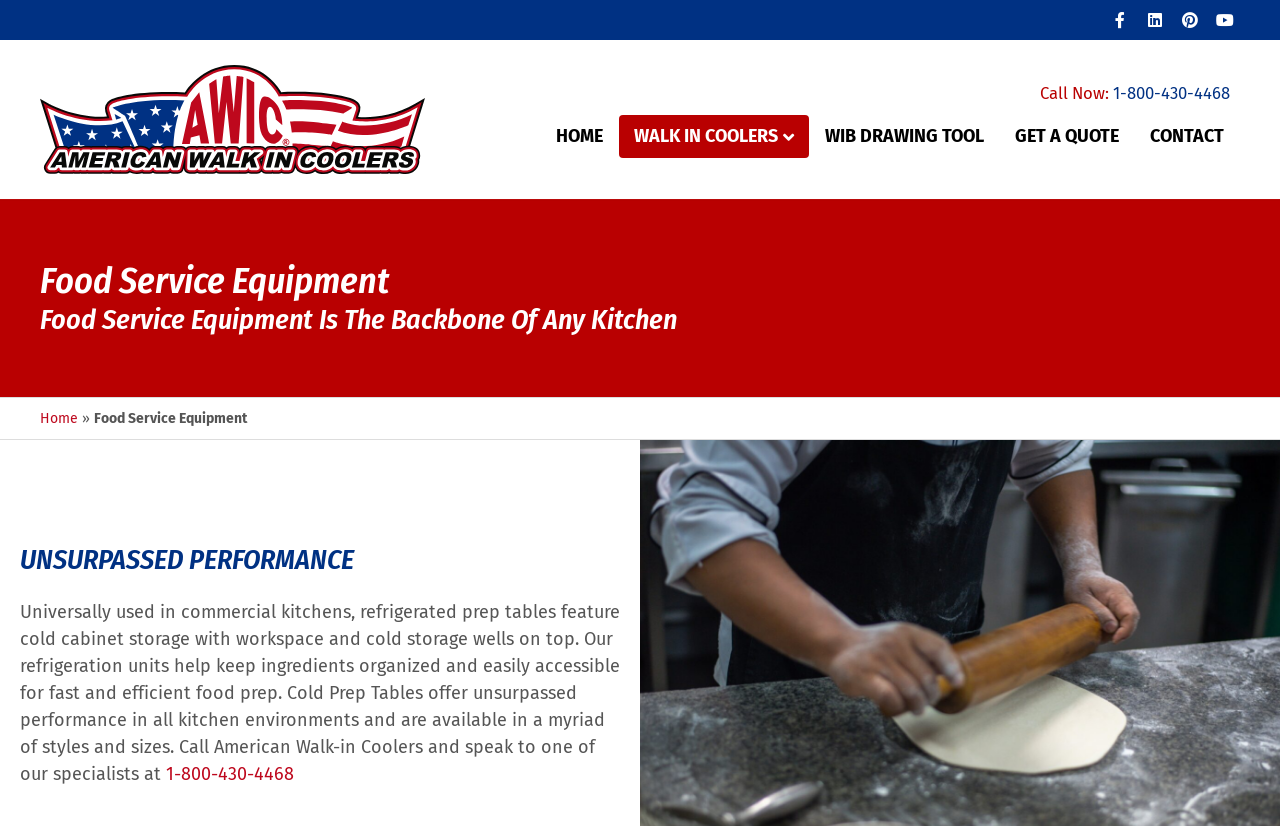What is the phone number to call for a quote?
Answer with a single word or phrase by referring to the visual content.

1-800-430-4468